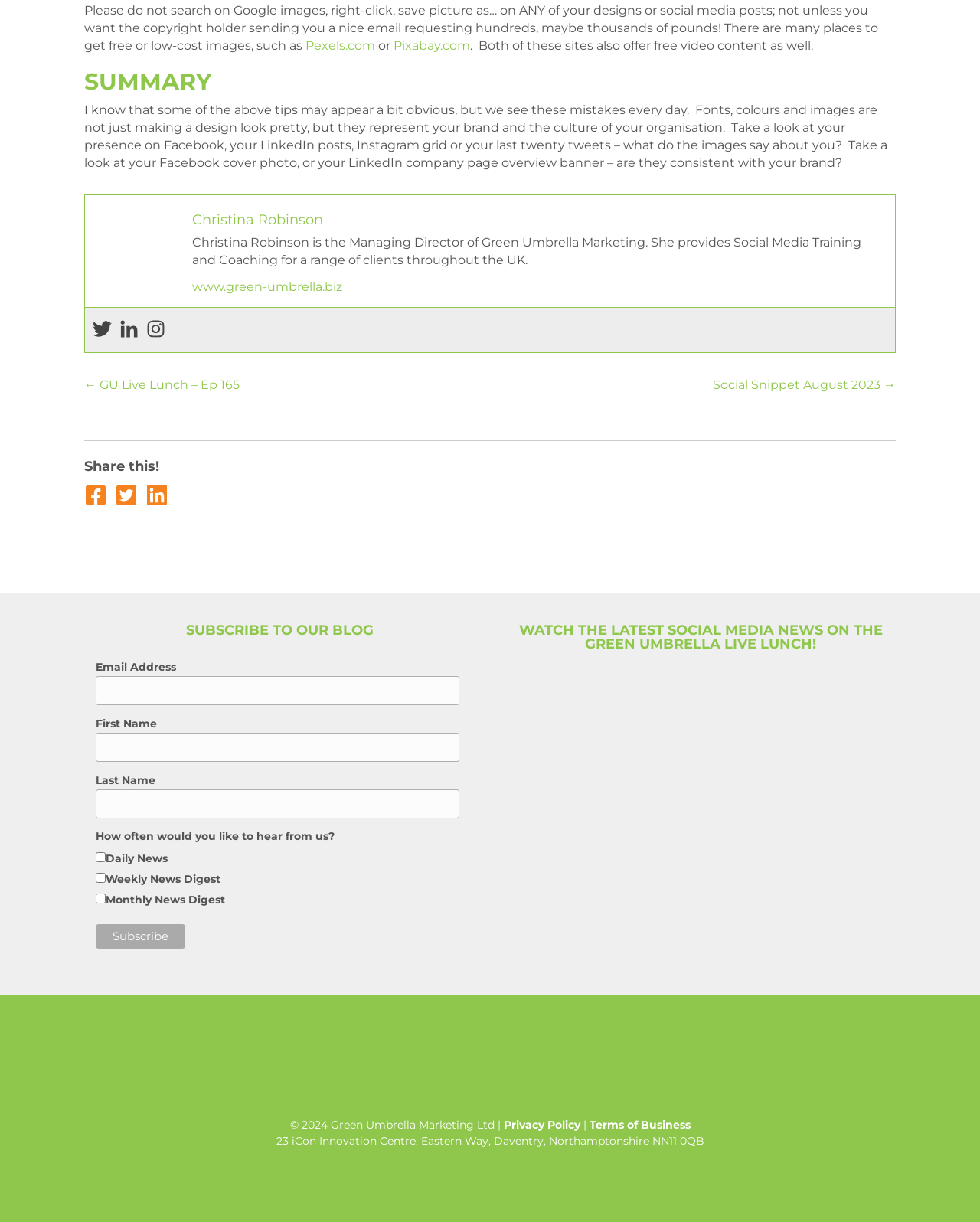Locate the bounding box coordinates of the area that needs to be clicked to fulfill the following instruction: "Share this on Twitter". The coordinates should be in the format of four float numbers between 0 and 1, namely [left, top, right, bottom].

[0.095, 0.262, 0.114, 0.279]